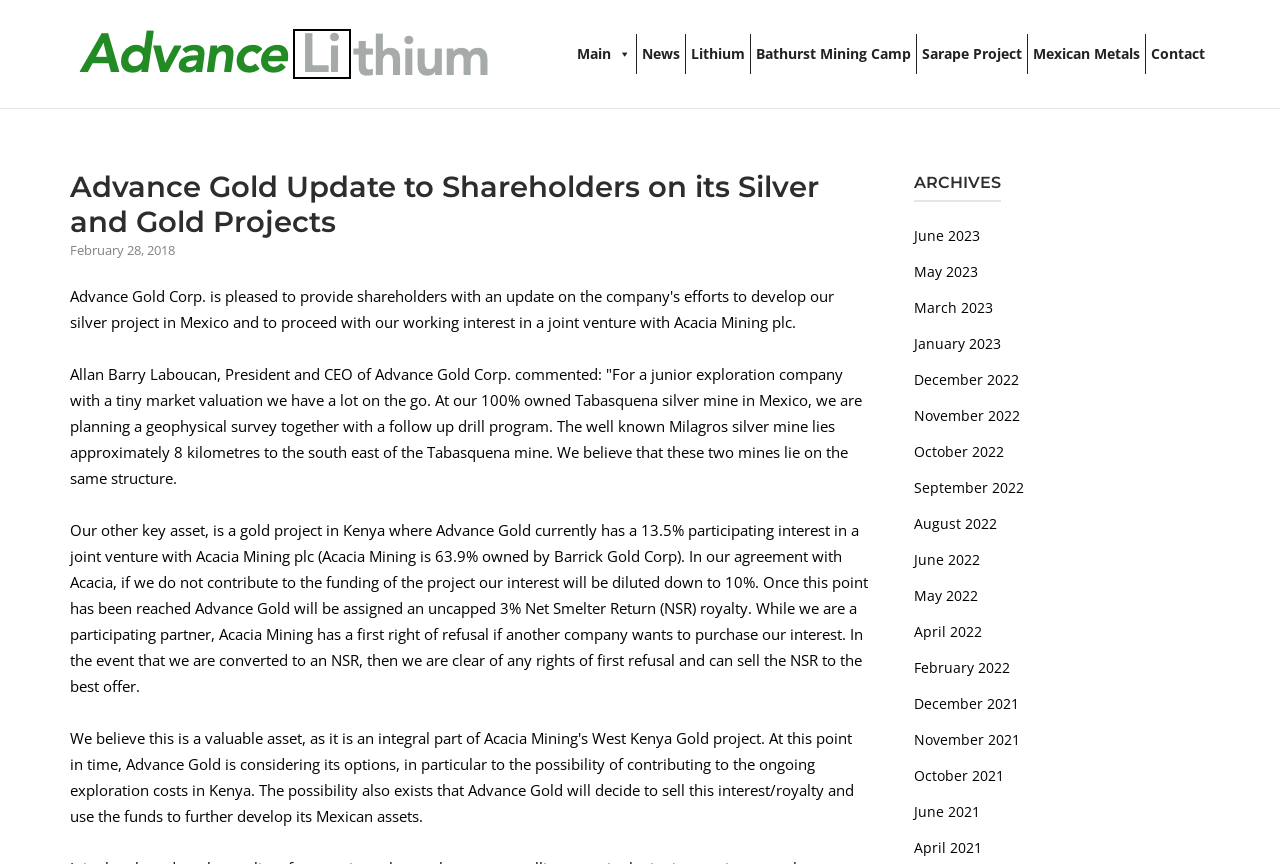How many links are there in the ARCHIVES section?
Based on the screenshot, respond with a single word or phrase.

17